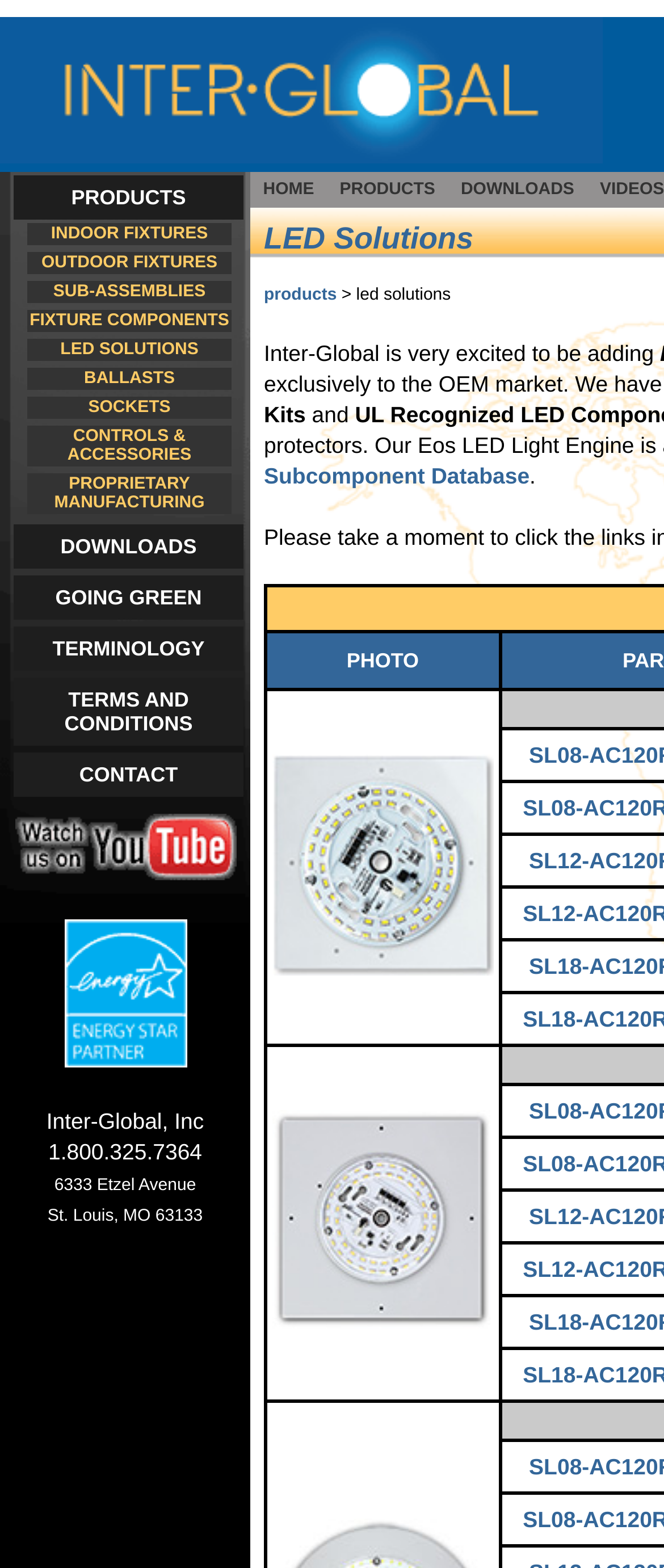How many grid cells are in the products section?
Based on the image, respond with a single word or phrase.

3